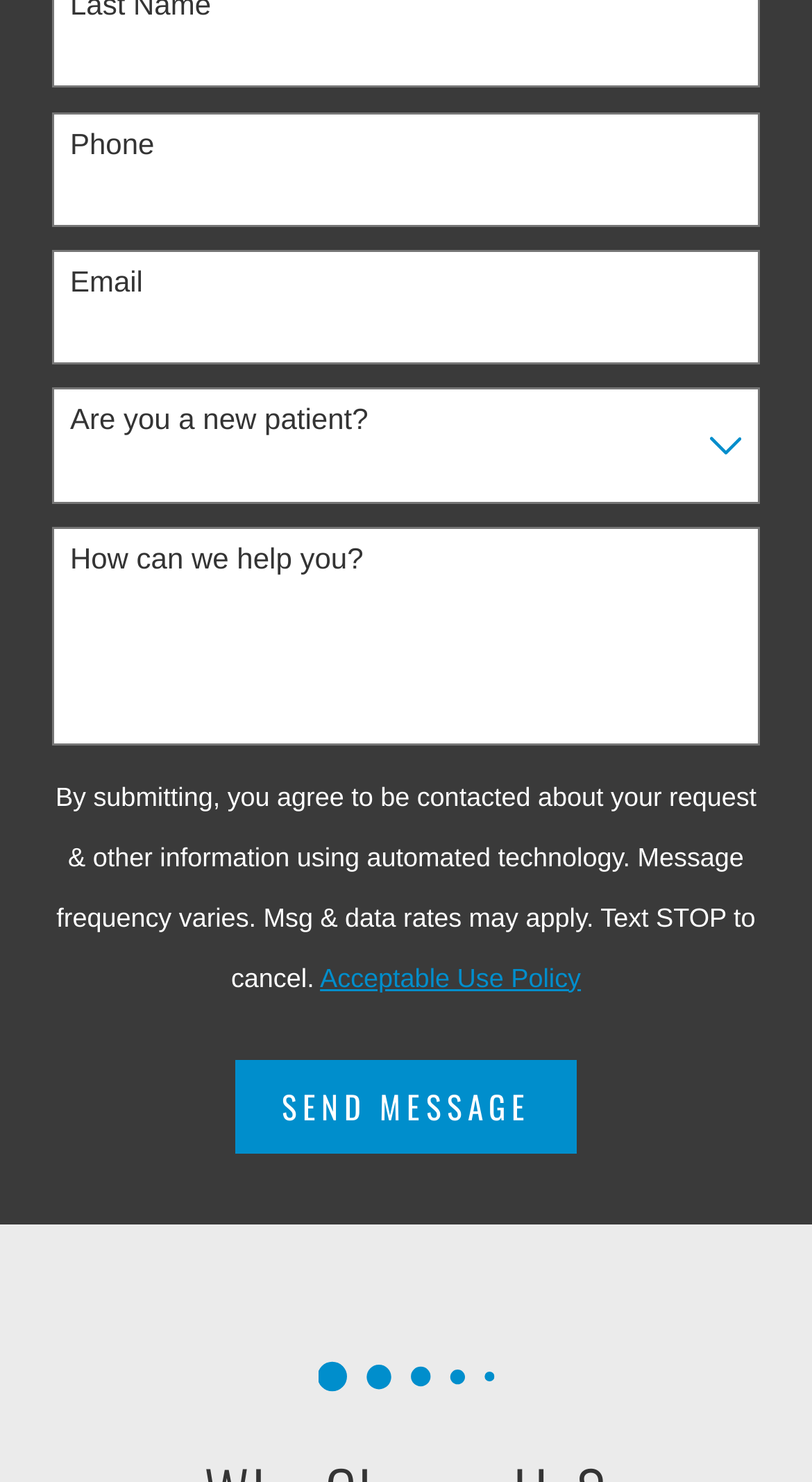What is the topic of the message?
Answer the question with a single word or phrase, referring to the image.

Request for help